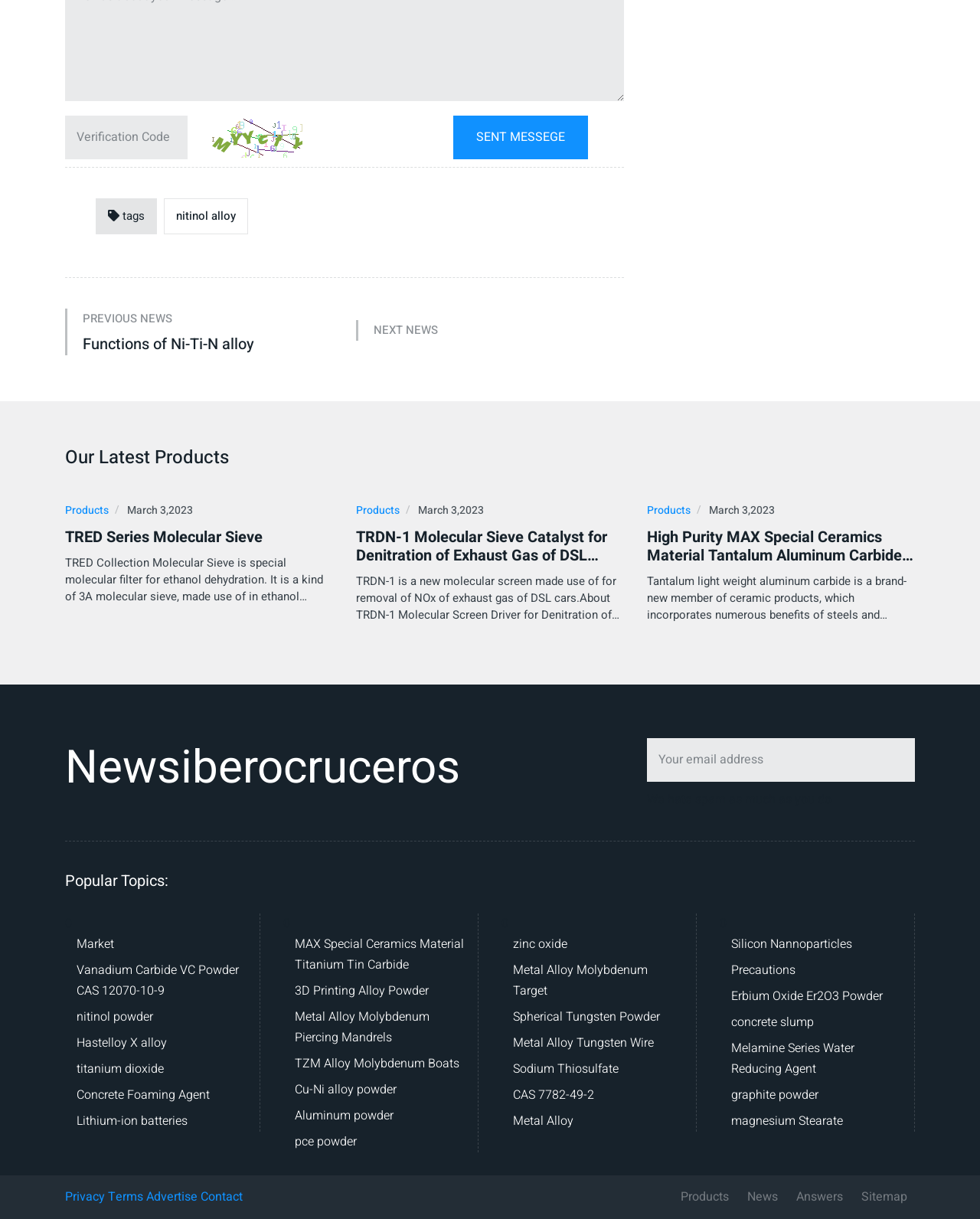Please determine the bounding box coordinates for the element with the description: "TZM Alloy Molybdenum Boats".

[0.301, 0.864, 0.469, 0.881]